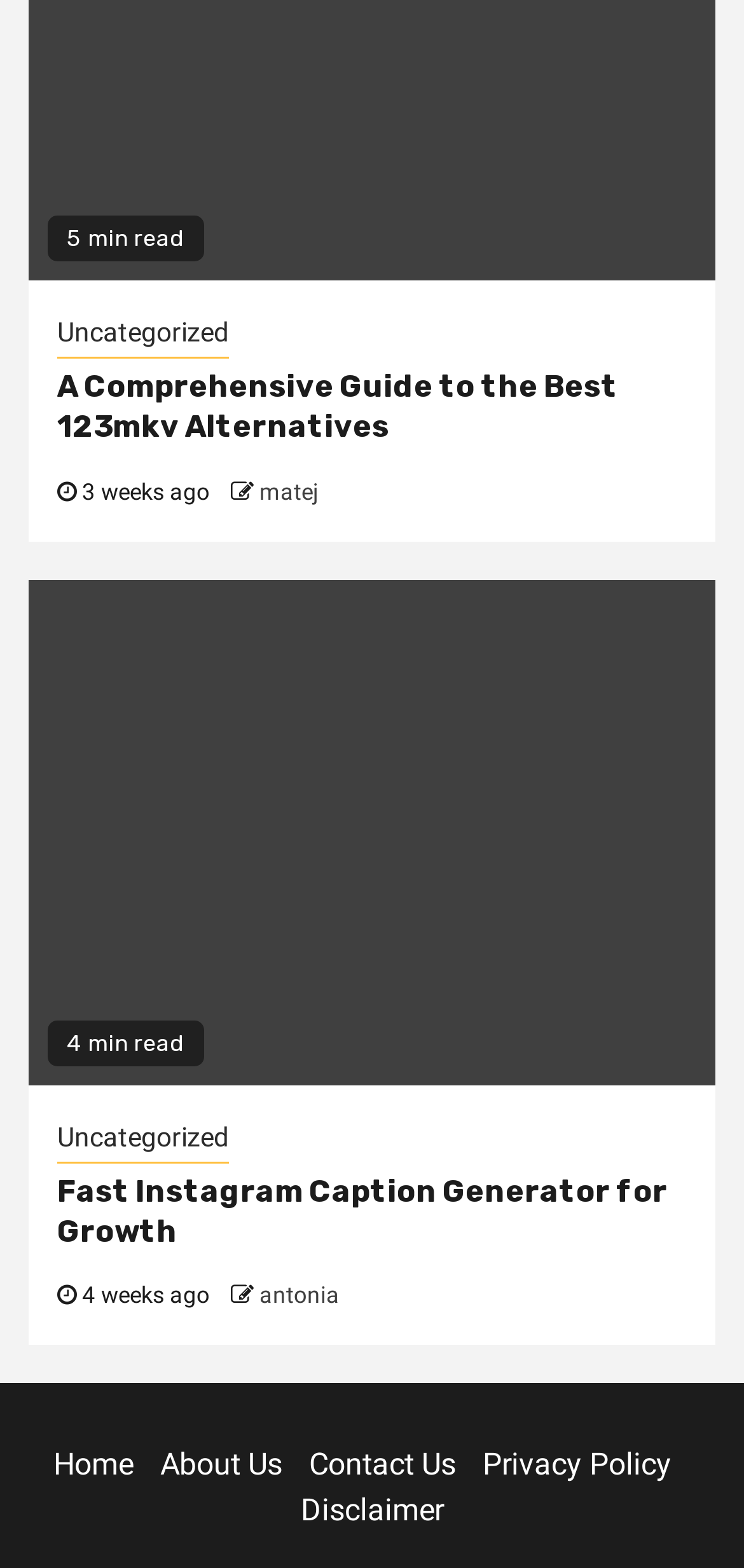Calculate the bounding box coordinates for the UI element based on the following description: "About Us". Ensure the coordinates are four float numbers between 0 and 1, i.e., [left, top, right, bottom].

[0.215, 0.923, 0.379, 0.946]